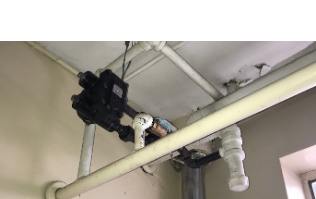Provide a comprehensive description of the image.

This image depicts a complex system of pipes and valves mounted on a wall, indicative of mechanical installations found in commercial settings. Prominently featured is a black actuator or valve, connected to a network of white pipes. Noteworthy is a small blue component integrated within the assembly, suggesting a possible mechanism for regulating flow or pressure. The backdrop reveals a beige wall, hinting at an industrial or utility area. This installation could relate to a thermal management system, such as a steam trap or heating apparatus, emphasizing the importance of maintaining efficient operations in commercial projects. The caption could be associated with a project titled "F+T STEAM TRAP NEW," aligning it with expertise in managing steam systems.